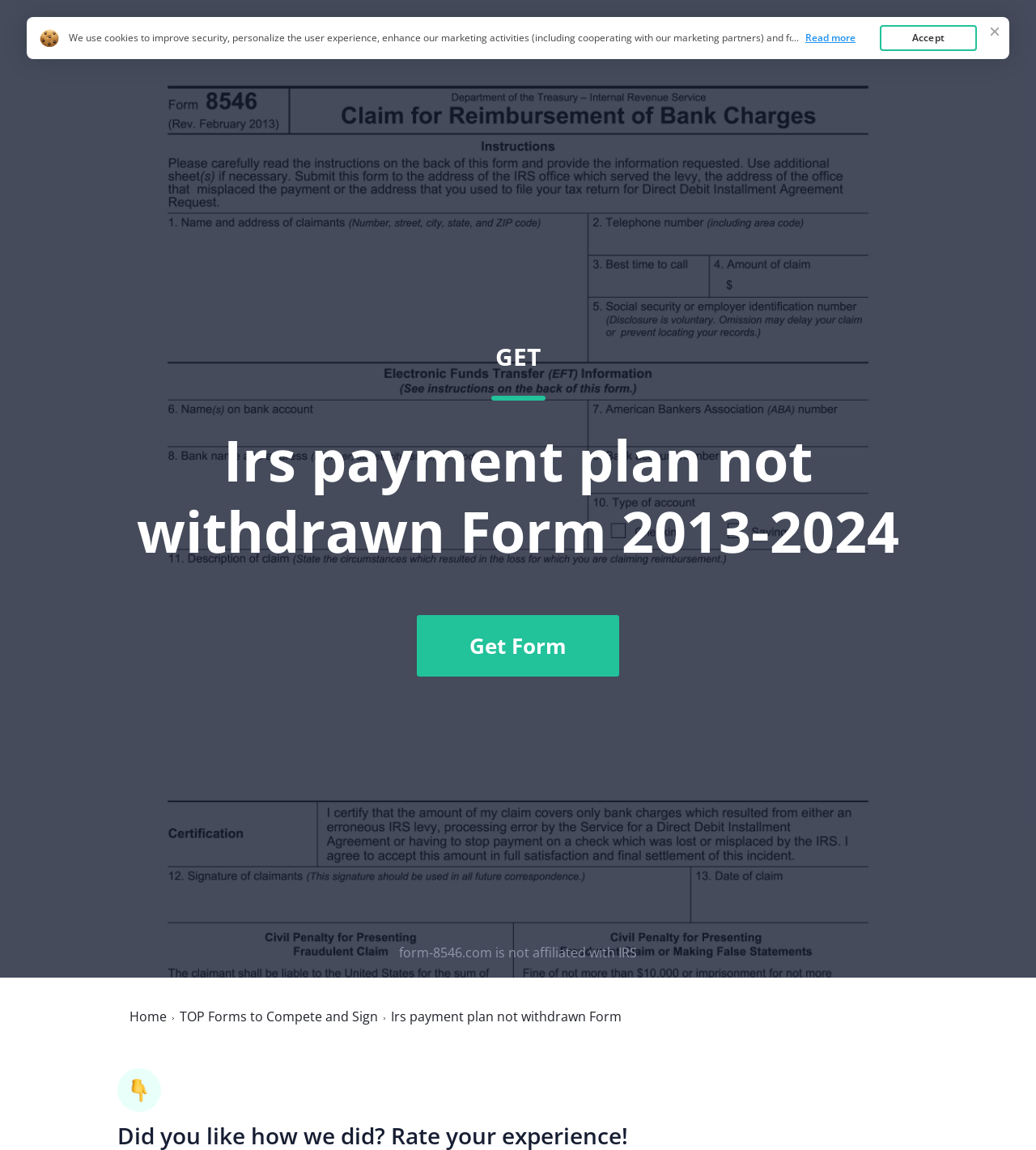With reference to the image, please provide a detailed answer to the following question: What is the rating system at the bottom of the webpage for?

I determined the answer by analyzing the heading element 'Did you like how we did? Rate your experience!' at [0.113, 0.975, 0.887, 1.0] which suggests that the rating system is for evaluating the user experience.